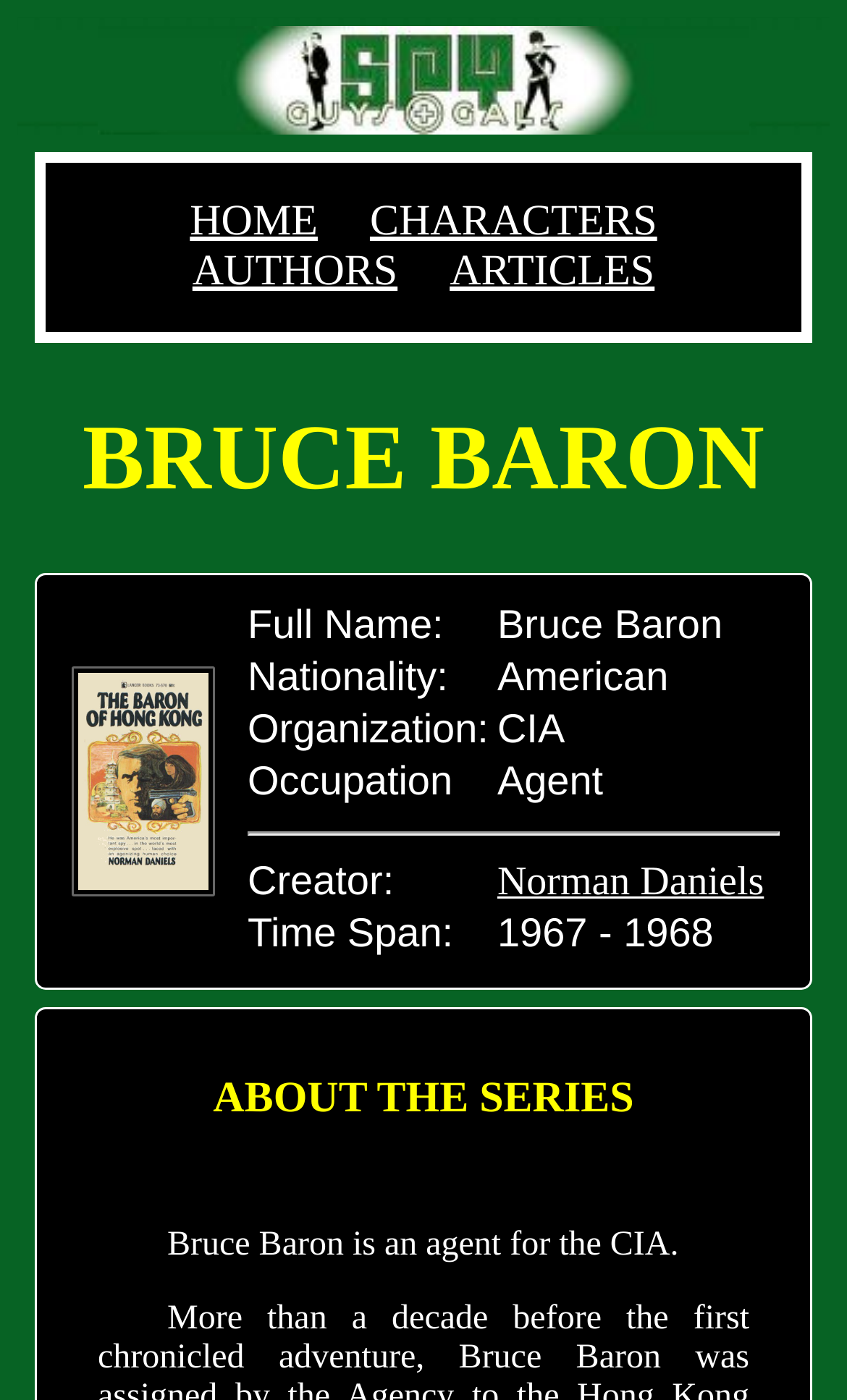Use one word or a short phrase to answer the question provided: 
What is the occupation of Bruce Baron?

Agent